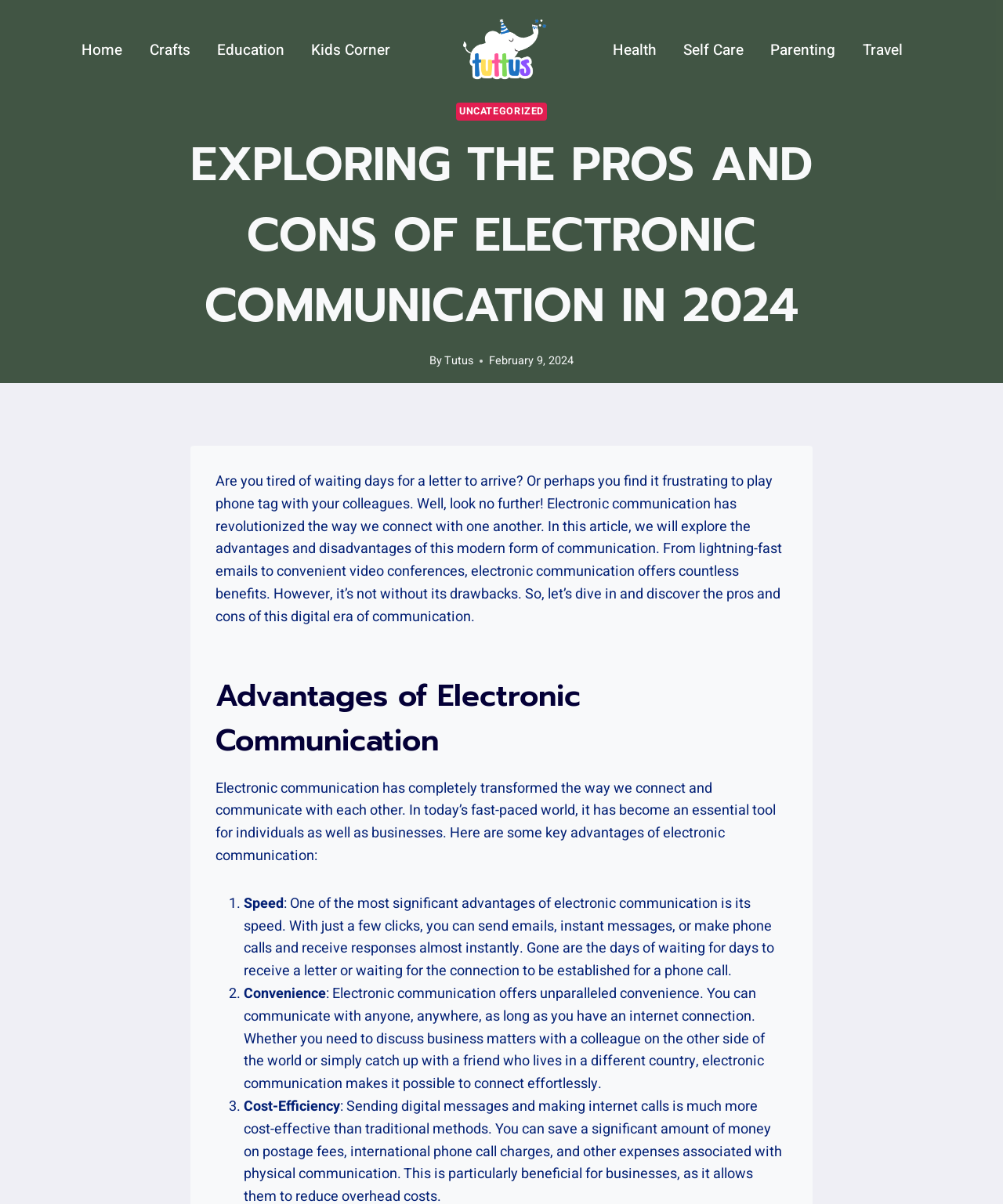Extract the primary headline from the webpage and present its text.

EXPLORING THE PROS AND CONS OF ELECTRONIC COMMUNICATION IN 2024